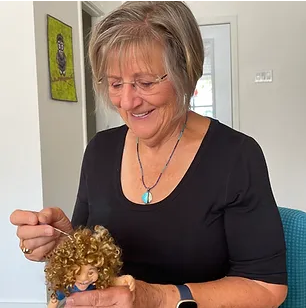What type of hair is the doll having?
Using the visual information, reply with a single word or short phrase.

Curly hair